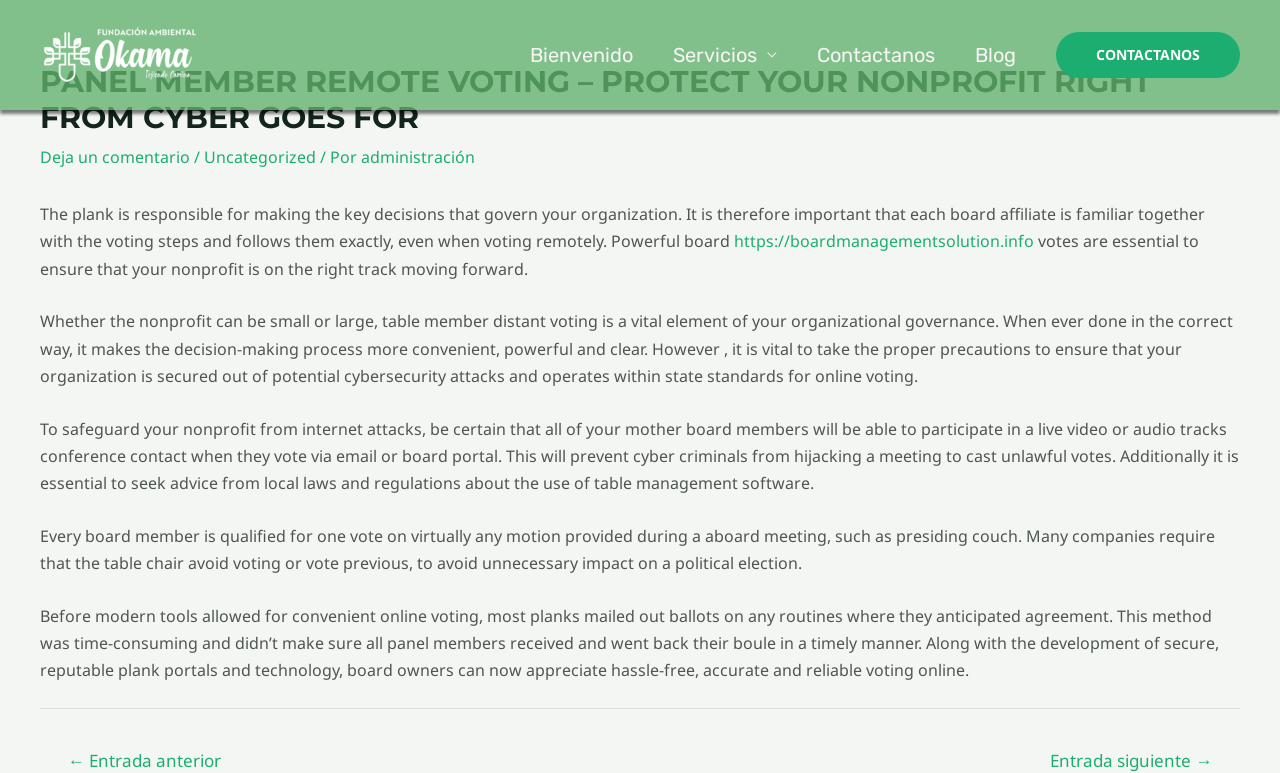Please specify the bounding box coordinates of the element that should be clicked to execute the given instruction: 'Visit the 'https://boardmanagementsolution.info' website'. Ensure the coordinates are four float numbers between 0 and 1, expressed as [left, top, right, bottom].

[0.573, 0.298, 0.808, 0.326]